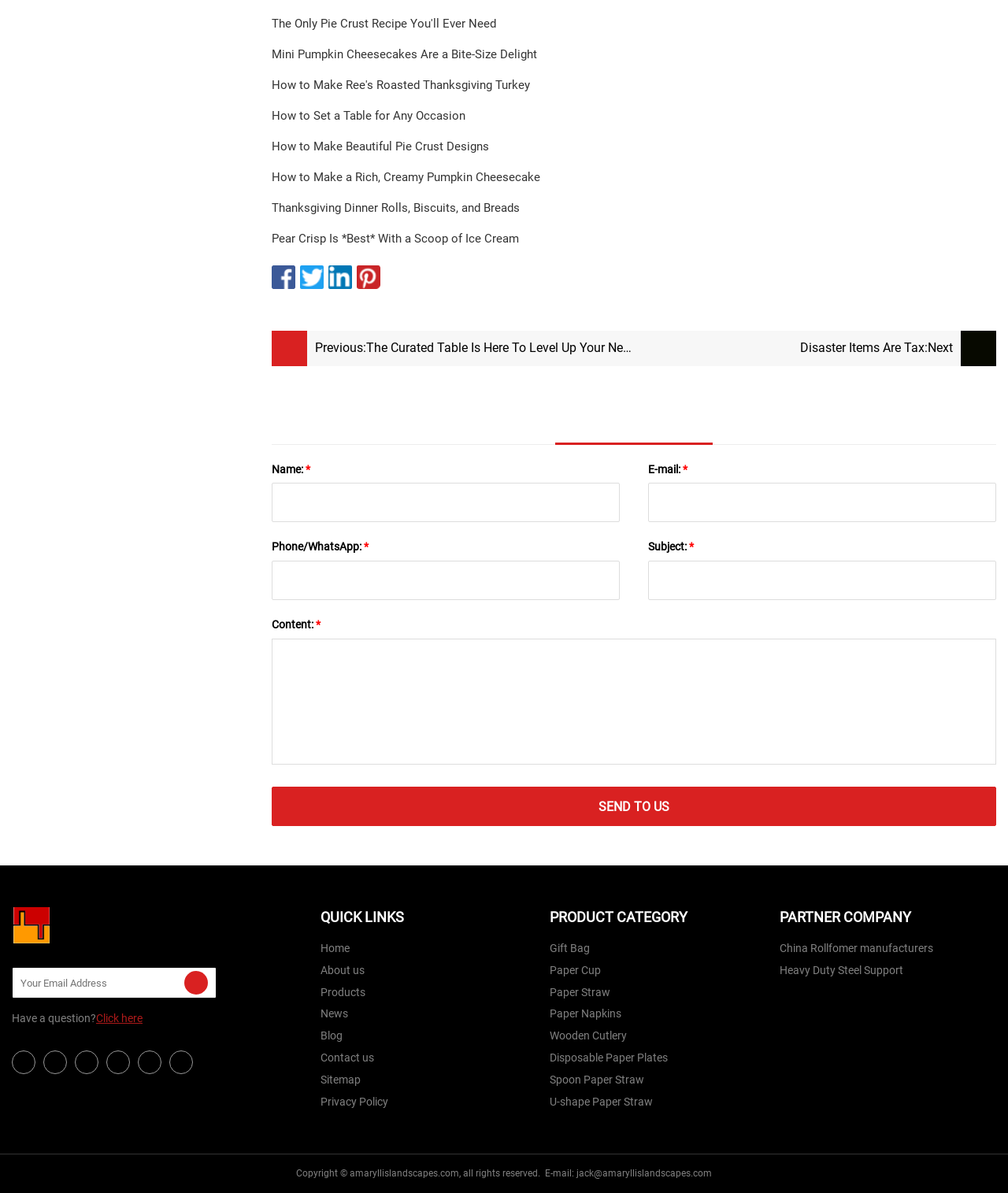Please find the bounding box coordinates of the element that needs to be clicked to perform the following instruction: "Enter your email address in the input field". The bounding box coordinates should be four float numbers between 0 and 1, represented as [left, top, right, bottom].

[0.012, 0.811, 0.214, 0.837]